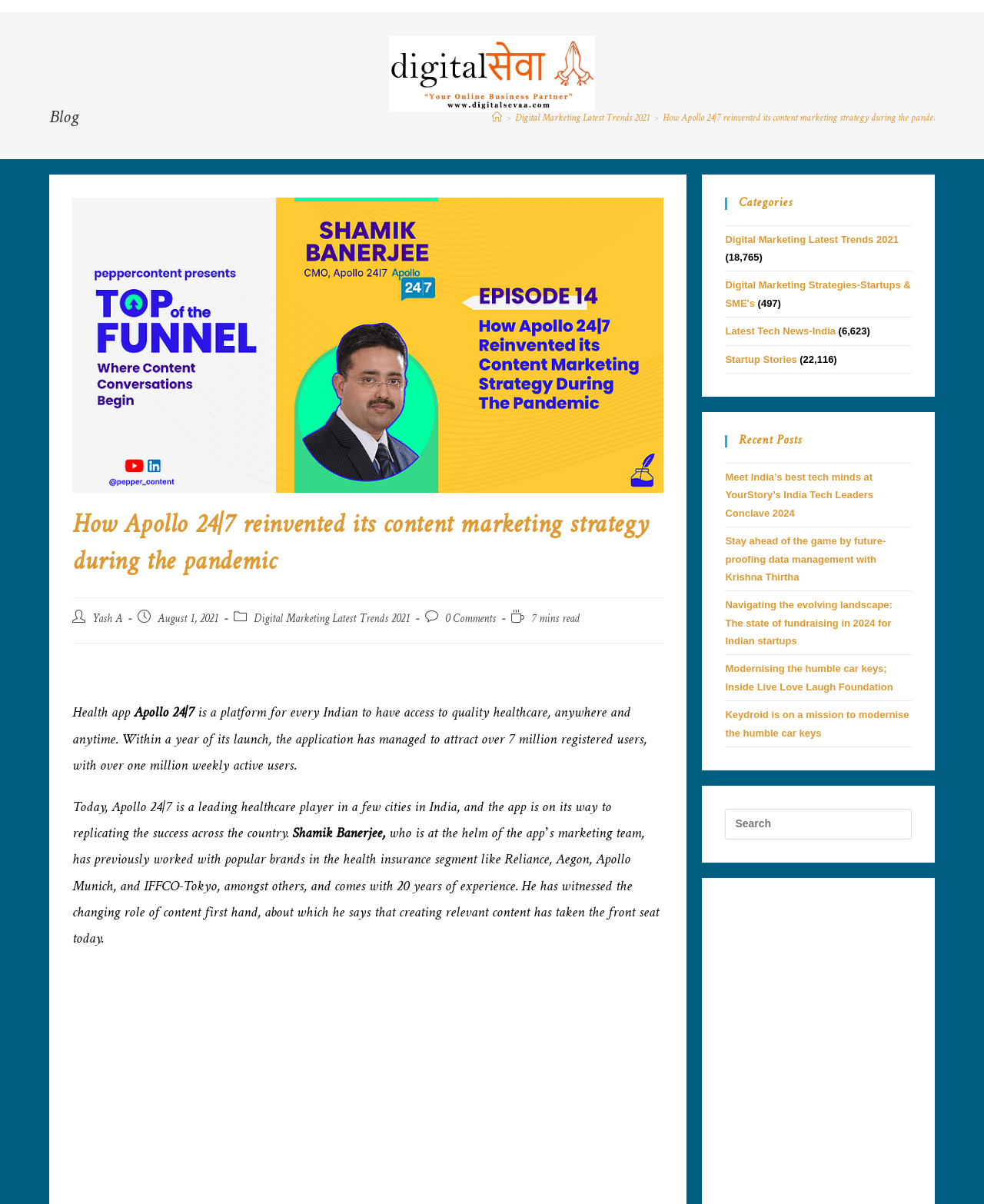Who is the head of the app's marketing team?
From the image, respond with a single word or phrase.

Shamik Banerjee